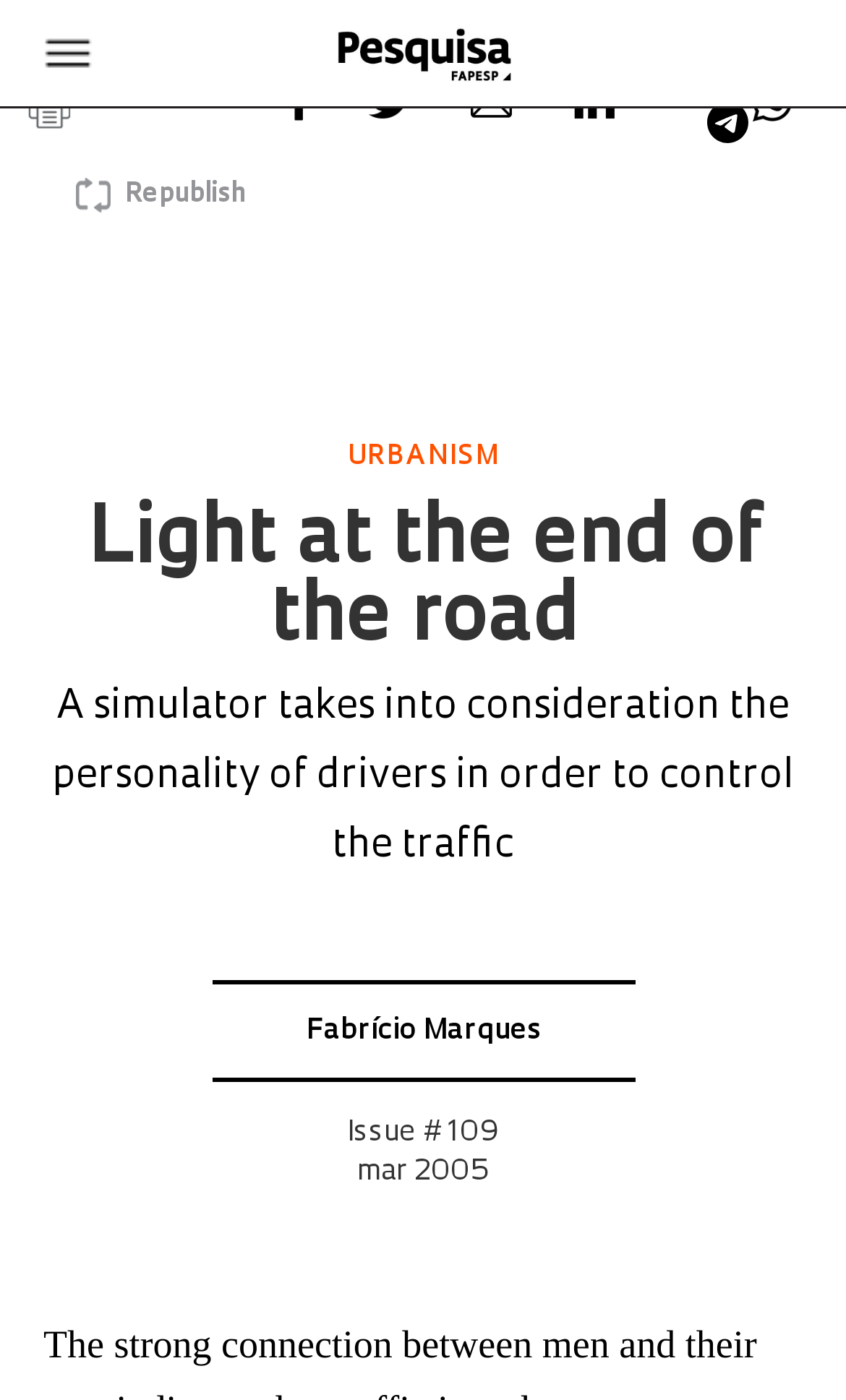Write an extensive caption that covers every aspect of the webpage.

The webpage appears to be an article page from a research magazine, Revista Pesquisa Fapesp. At the top, there are two links on the left and right sides, respectively. Below them, there is a row of social media sharing links, including Facebook, Twitter, Email, LinkedIn, and Whatsapp, each accompanied by a small icon. 

On the left side, there is a section with a heading "URBANISM" and a subheading "Light at the end of the road". Below the subheading, there is a brief summary of the article, stating that a simulator takes into consideration the personality of drivers in order to control the traffic. 

To the right of the summary, there is a link to the full article, "Light at the end of the road". Below this section, there are three horizontal separators, followed by a link to the author, Fabrício Marques, and another link to the issue number and date, "Issue # 109 mar 2005". 

There are no images in the main content area, but there are several small icons accompanying the social media sharing links at the top.